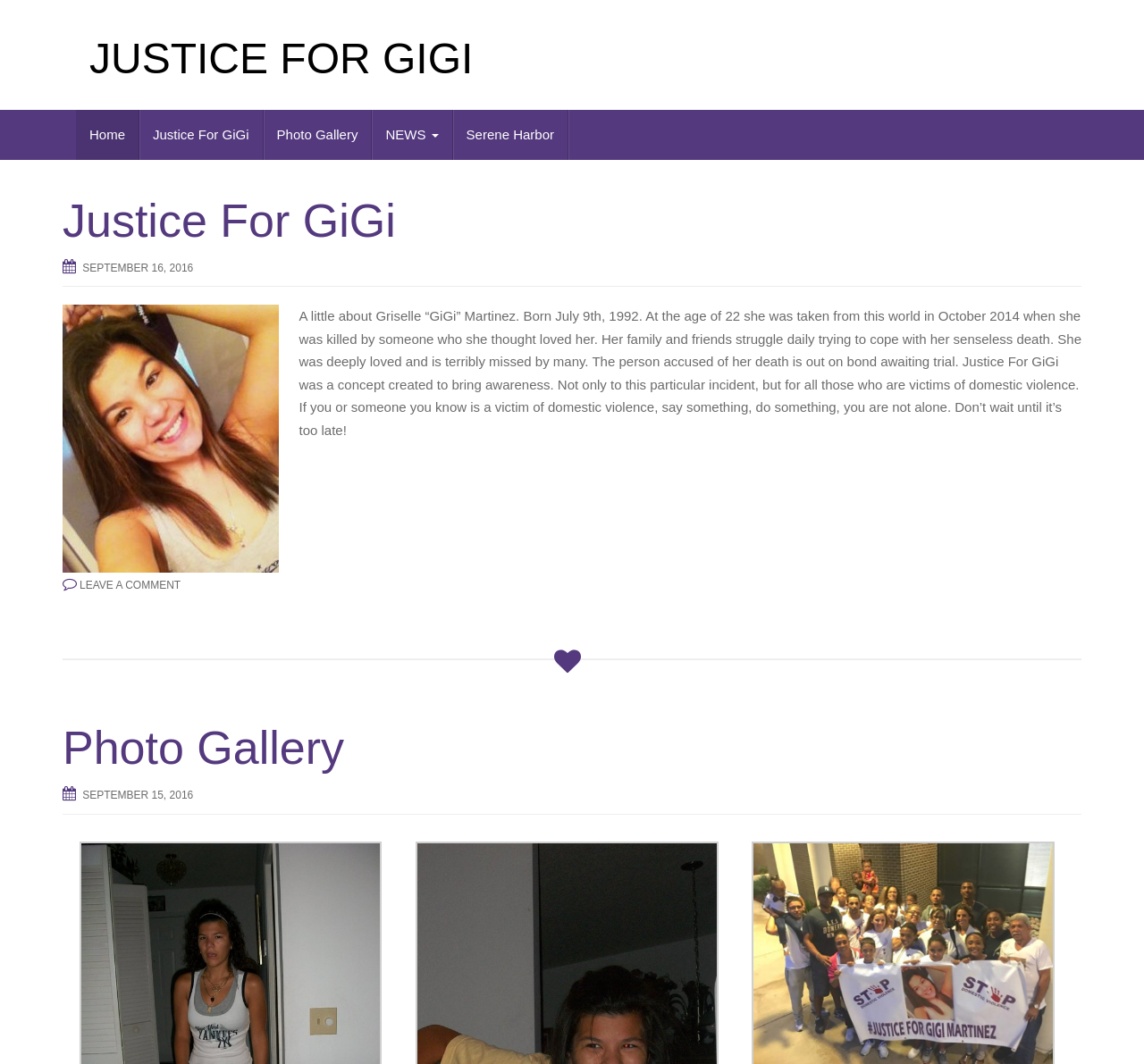Respond to the following question using a concise word or phrase: 
What is the purpose of the 'Justice For GiGi' concept?

To bring awareness to domestic violence